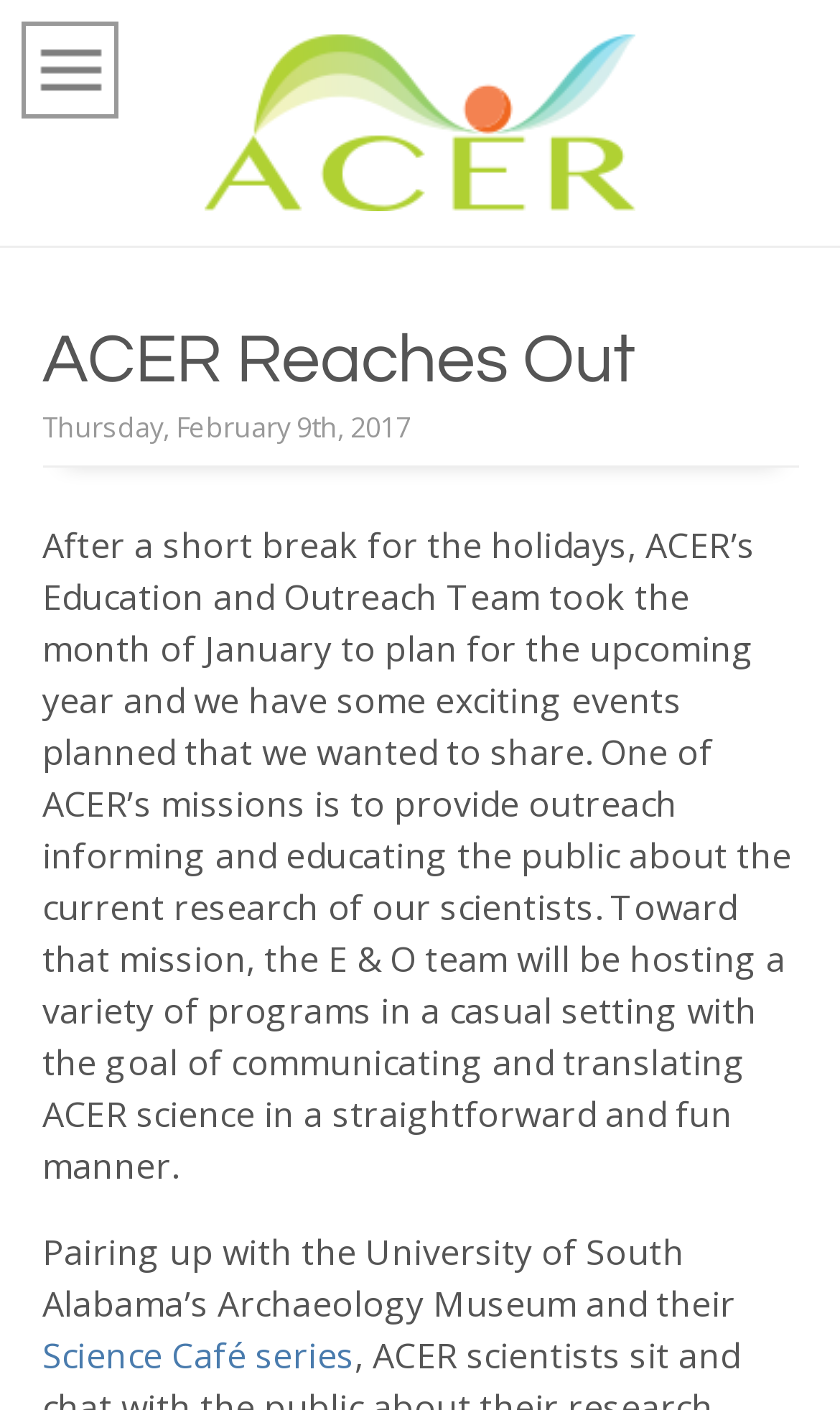Determine the bounding box coordinates of the UI element described below. Use the format (top-left x, top-left y, bottom-right x, bottom-right y) with floating point numbers between 0 and 1: Science Café series

[0.05, 0.944, 0.422, 0.978]